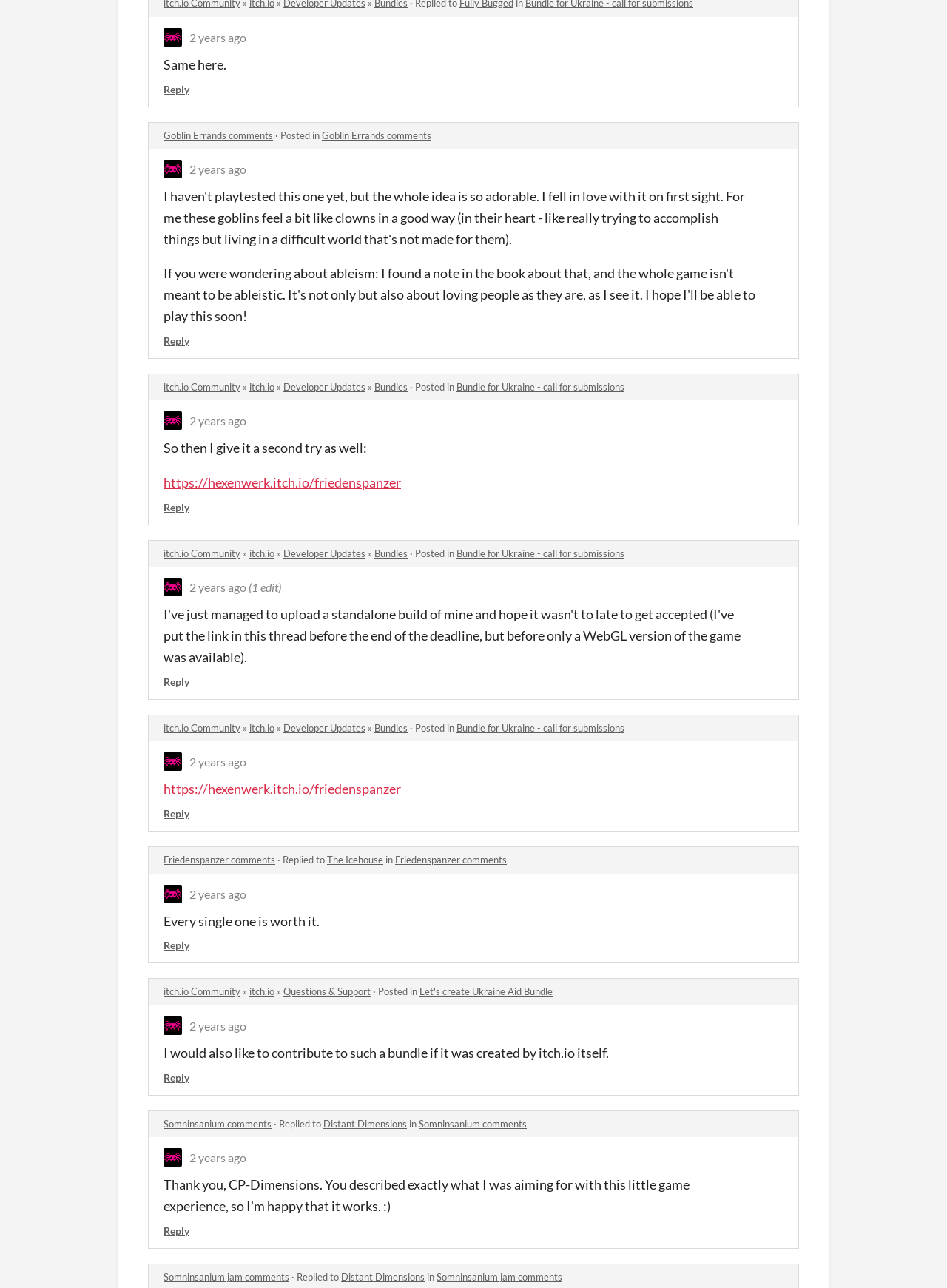What is the date of the first comment?
Based on the visual, give a brief answer using one word or a short phrase.

2022-03-08